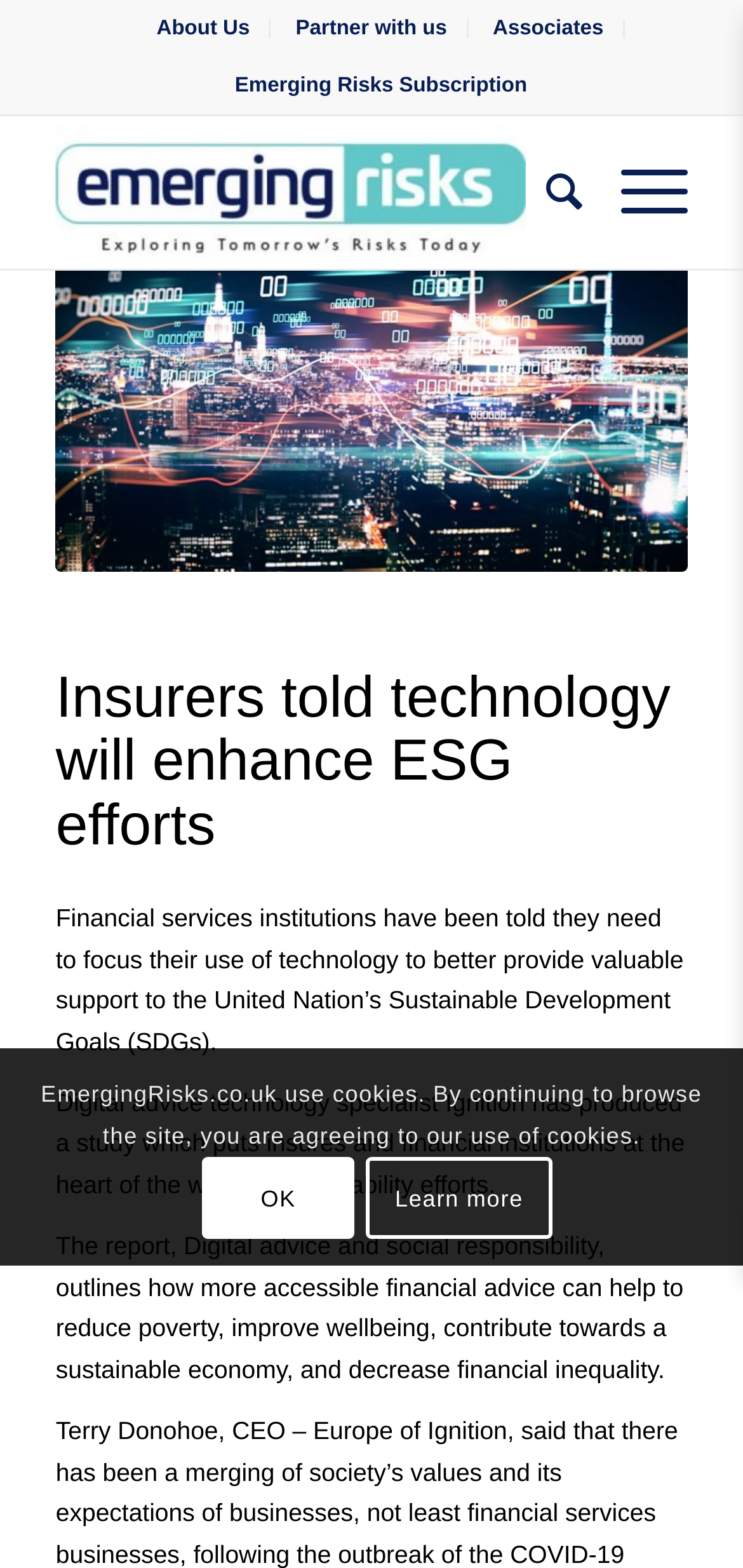What is the purpose of the 'Search' link?
Using the details from the image, give an elaborate explanation to answer the question.

I looked at the link 'Search' and its position in the navigation bar. It is likely that the purpose of this link is to allow users to search the website for specific content.